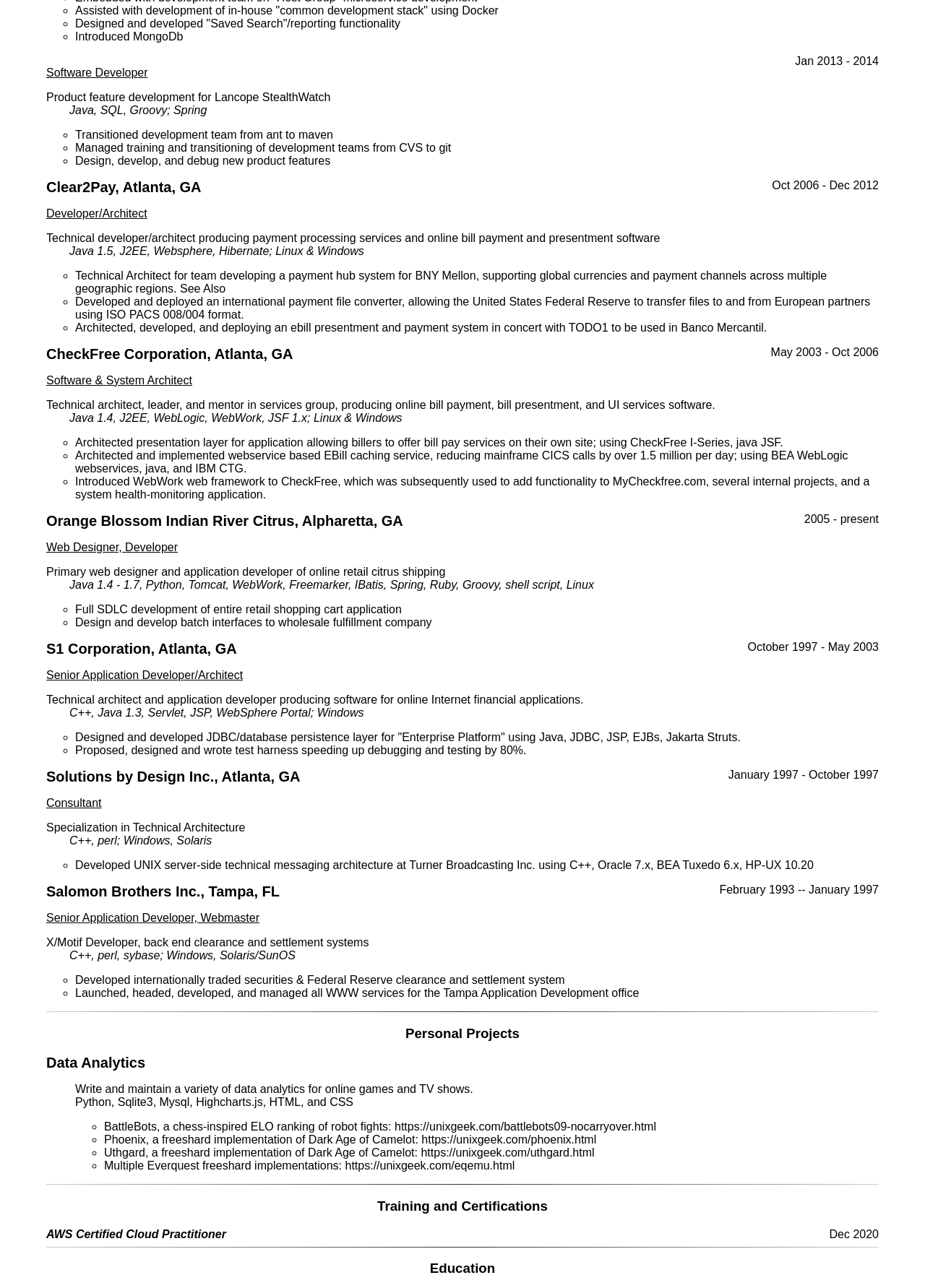Using the information in the image, give a comprehensive answer to the question: 
What programming languages were used at CheckFree Corporation?

I found the programming languages by looking at the text 'Java 1.4, J2EE, WebLogic, WebWork, JSF 1.x' which is located near the company name 'CheckFree Corporation' and the job title 'Software & System Architect'.